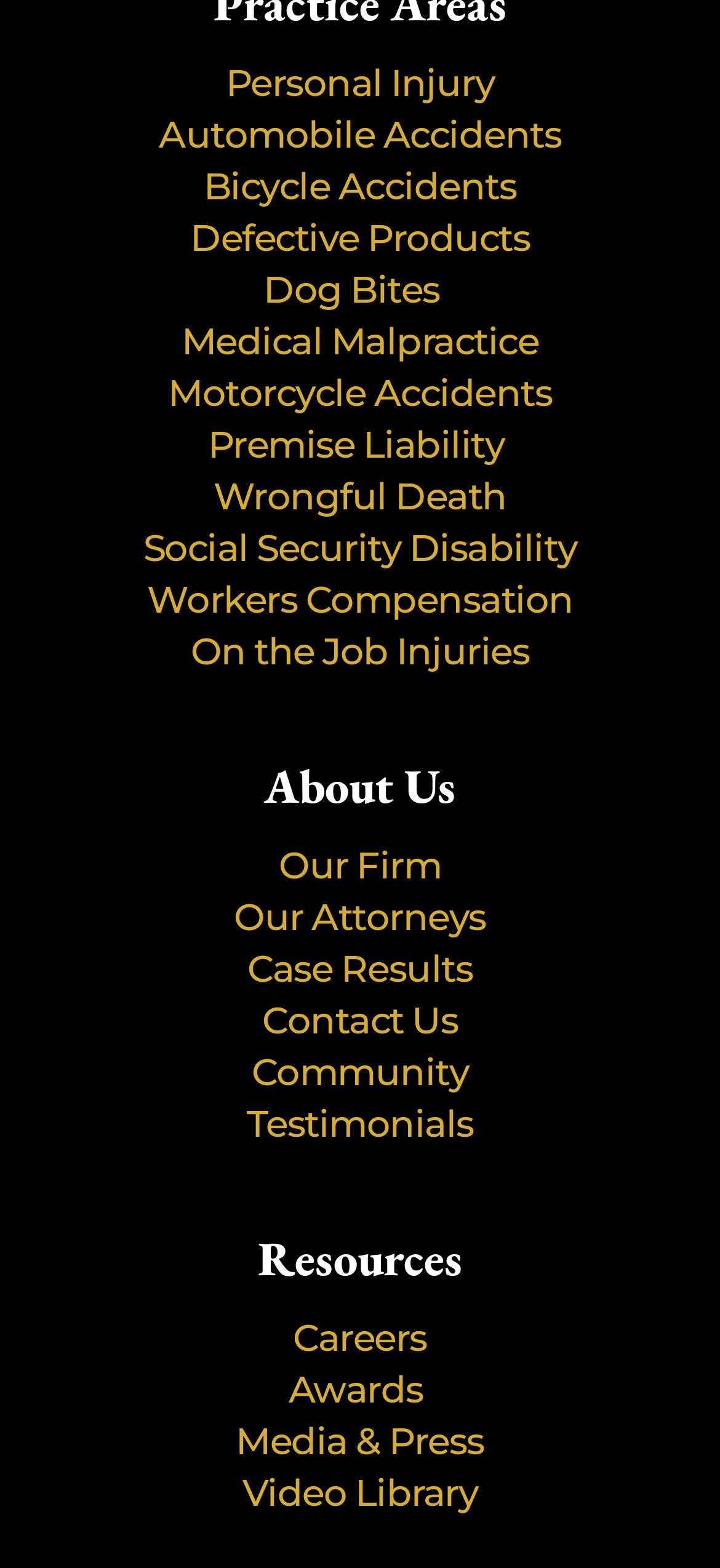Extract the bounding box coordinates for the UI element described by the text: "Awards". The coordinates should be in the form of [left, top, right, bottom] with values between 0 and 1.

[0.401, 0.872, 0.599, 0.901]